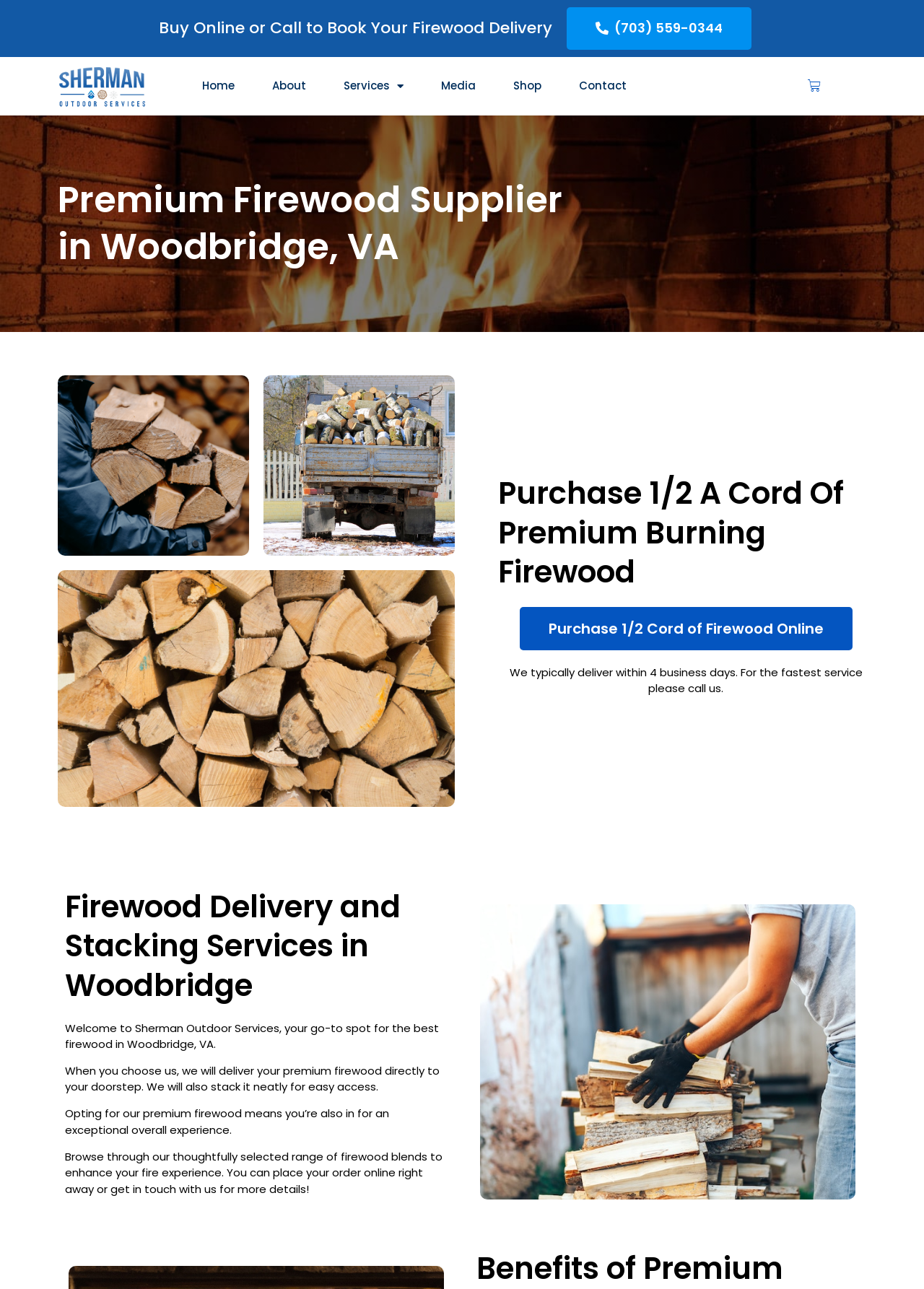Using the provided description Media, find the bounding box coordinates for the UI element. Provide the coordinates in (top-left x, top-left y, bottom-right x, bottom-right y) format, ensuring all values are between 0 and 1.

[0.457, 0.054, 0.535, 0.08]